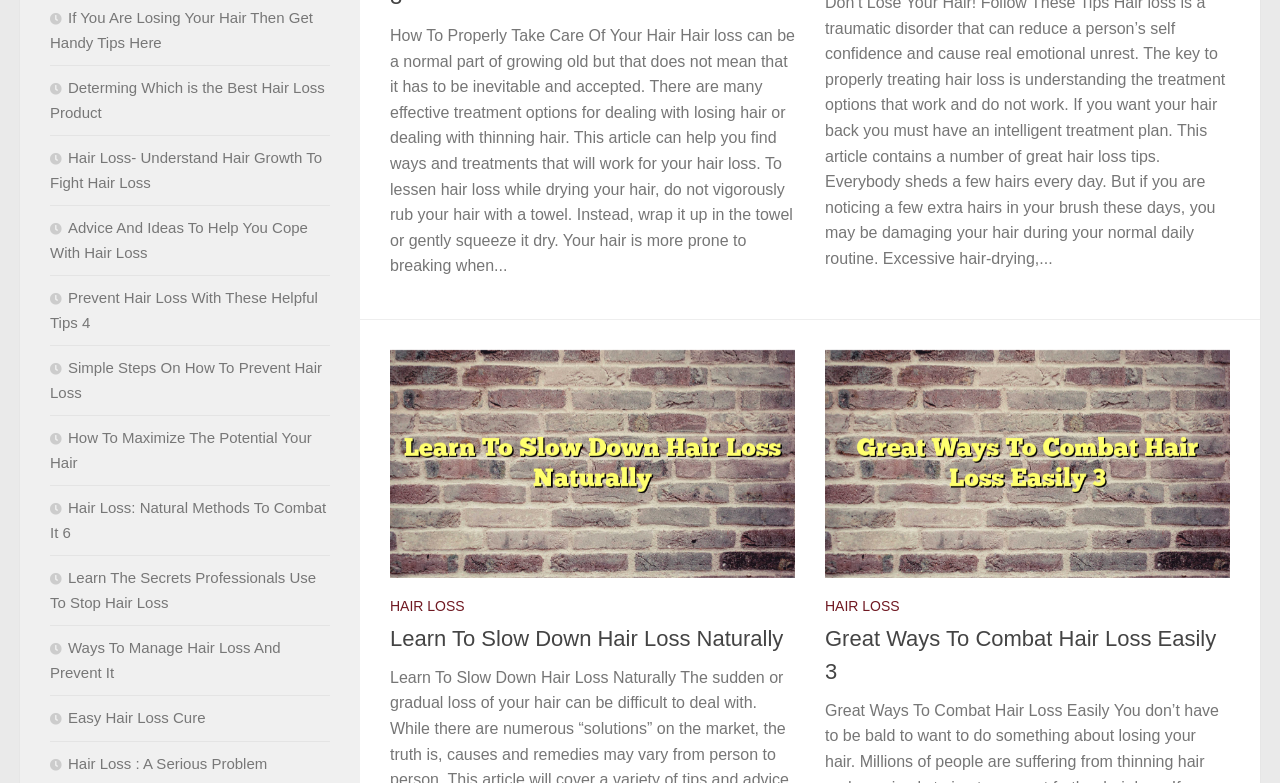Please identify the bounding box coordinates of the clickable area that will fulfill the following instruction: "Click on 'Learn To Slow Down Hair Loss Naturally'". The coordinates should be in the format of four float numbers between 0 and 1, i.e., [left, top, right, bottom].

[0.305, 0.447, 0.621, 0.738]